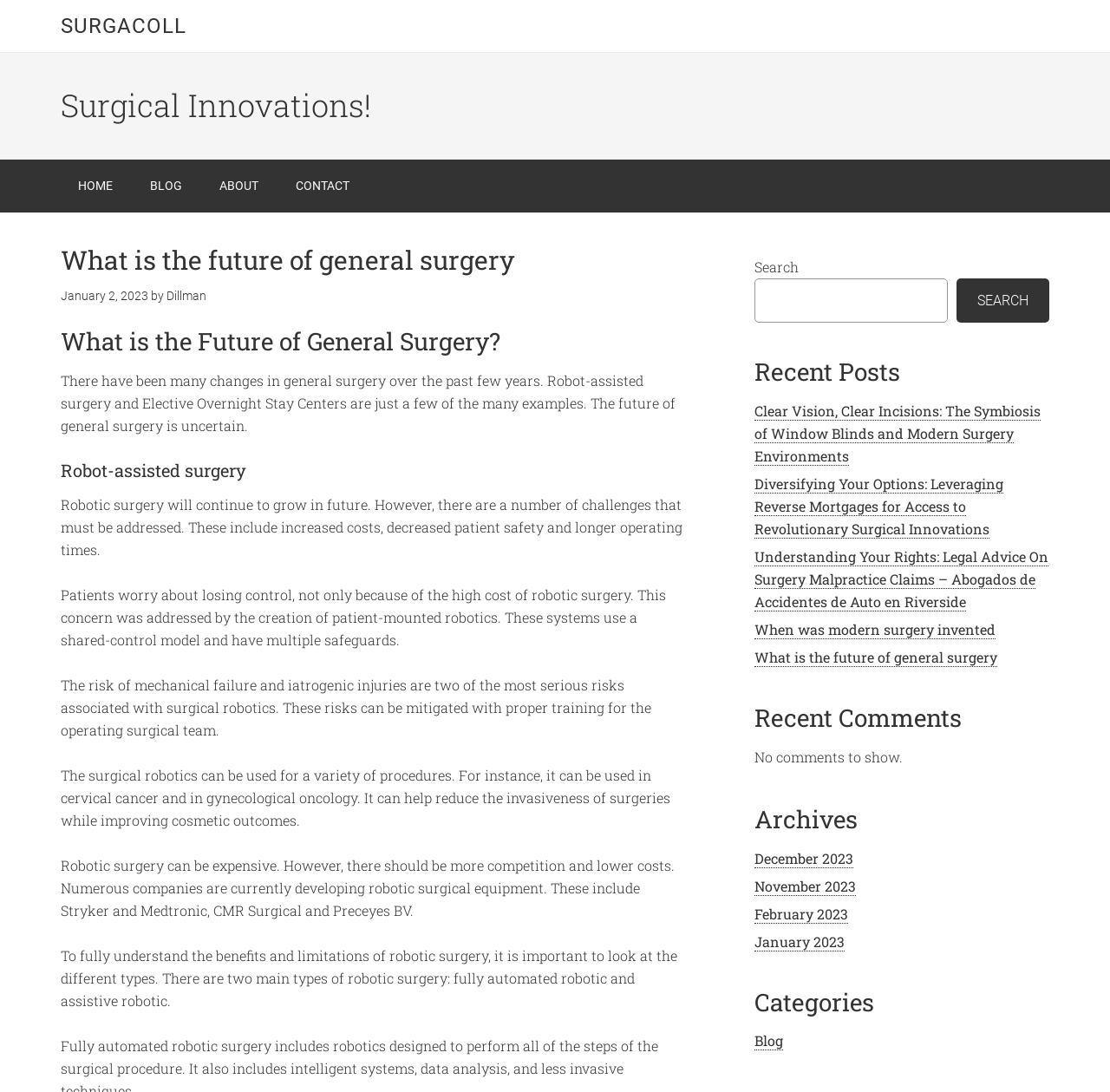Pinpoint the bounding box coordinates of the element you need to click to execute the following instruction: "View the 'Recent Posts' section". The bounding box should be represented by four float numbers between 0 and 1, in the format [left, top, right, bottom].

[0.68, 0.327, 0.945, 0.354]